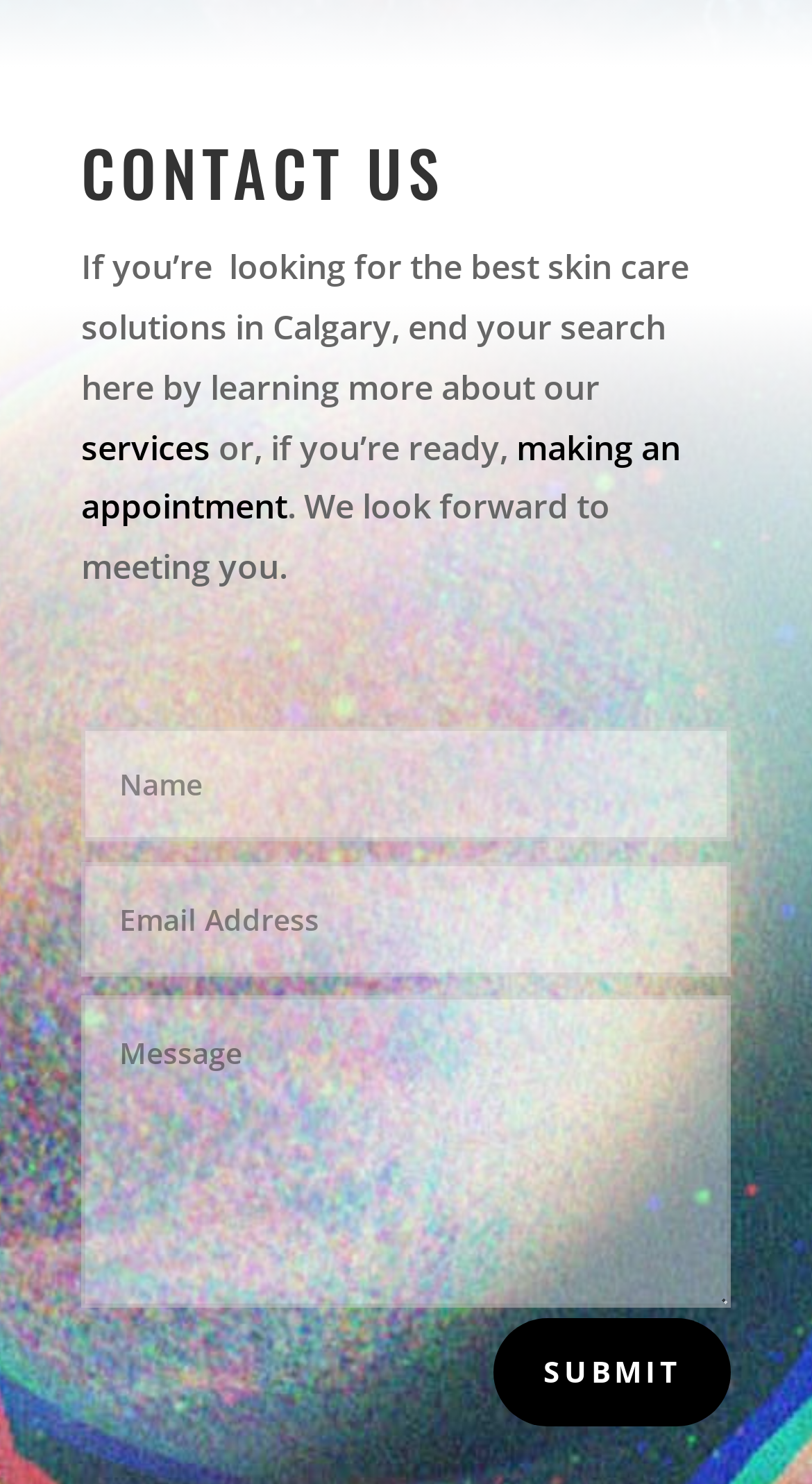What is the label of the button at the bottom of the webpage?
Please provide a single word or phrase in response based on the screenshot.

SUBMIT